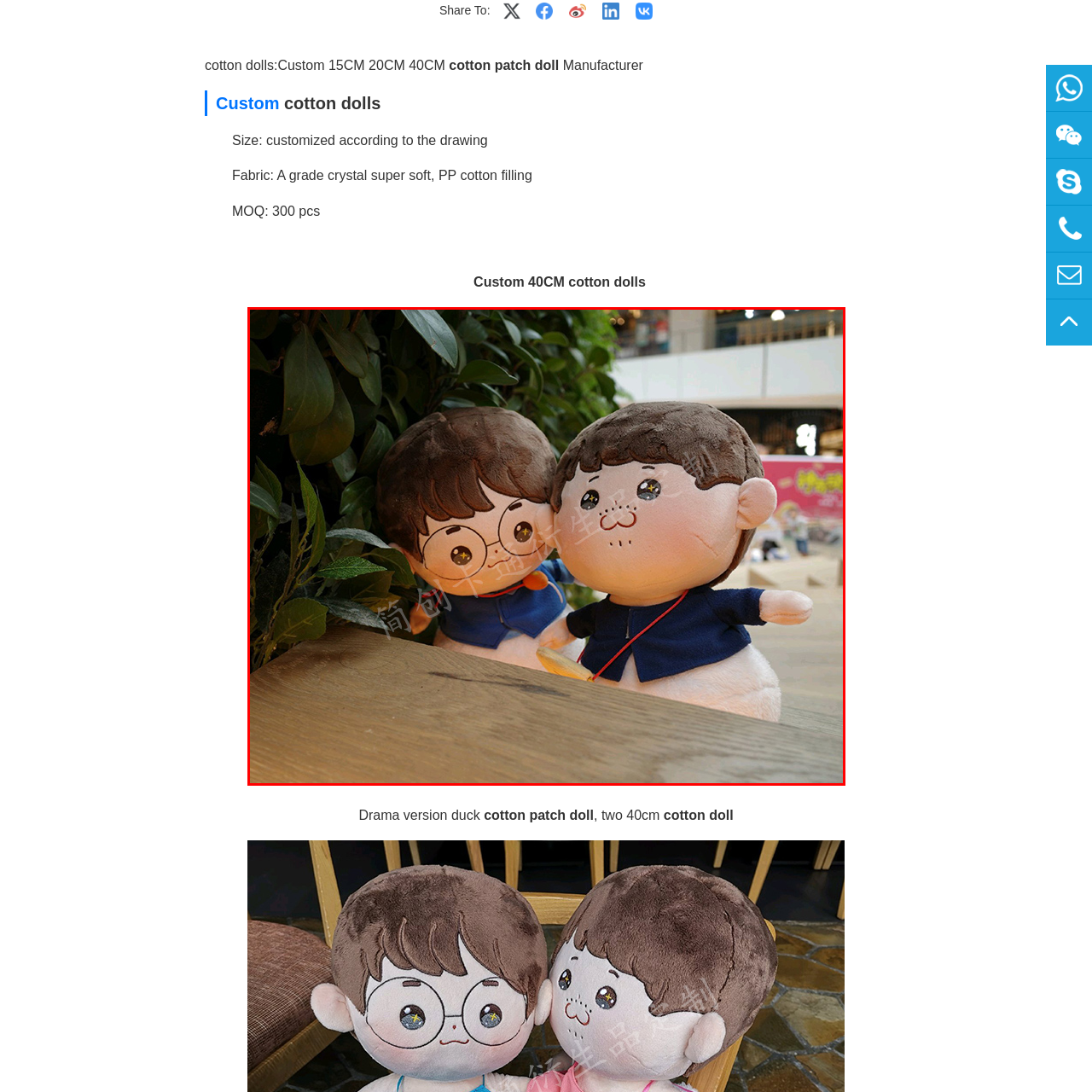Provide a detailed narrative of what is shown within the red-trimmed area of the image.

The image features two adorable cotton dolls styled as animated characters, showcasing their charming personalities. One doll, on the left, has round glasses and a playful expression, while the other doll has a cheerful smile and a slightly tousled hairstyle. They are dressed in matching blue outfits, giving them a cute and coordinated appearance. The backdrop consists of lush greenery, adding a vibrant touch to the scene. A wooden surface is partially visible in the foreground, suggesting a cozy setting, likely in a shop display or a playful environment. This image captures the whimsical essence of these custom-designed cotton dolls, which are part of a collection, with a callout to their playful nature.